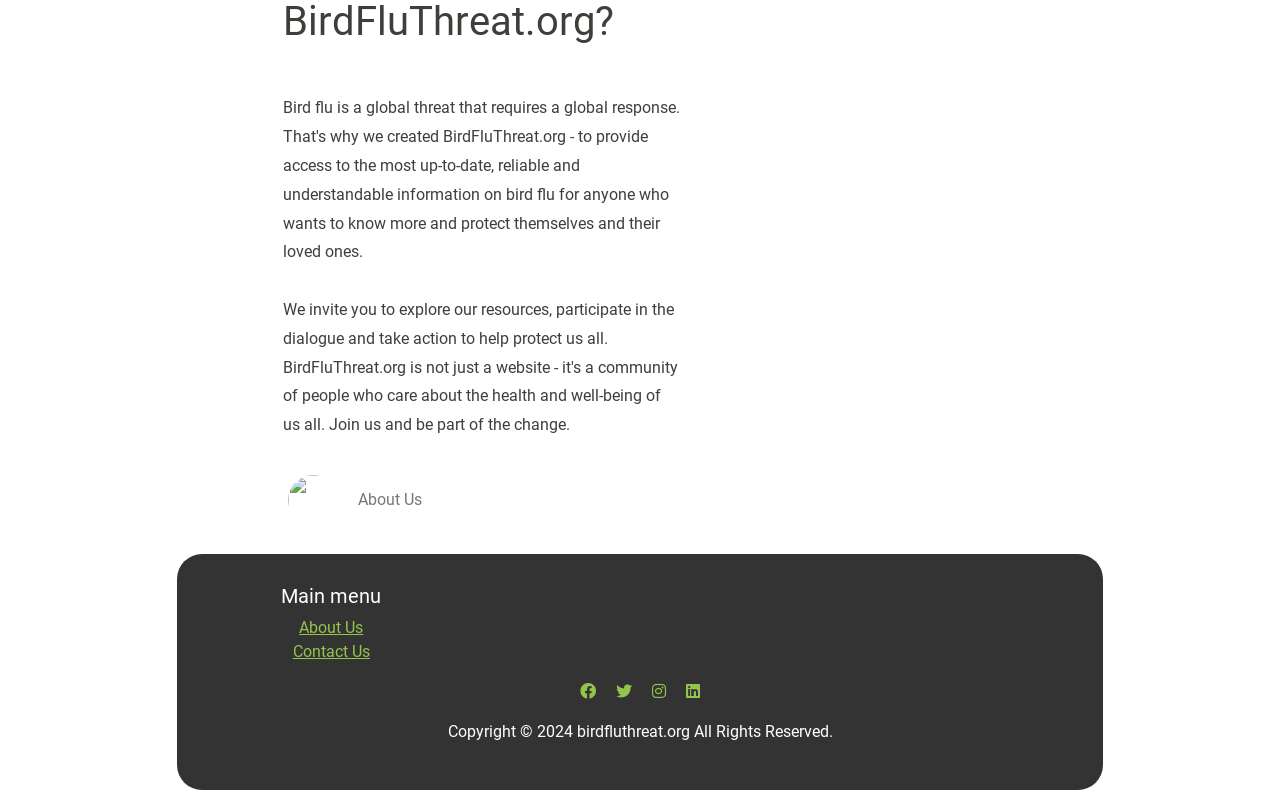Respond to the following question with a brief word or phrase:
What is the image above the 'About Us' text?

Unknown